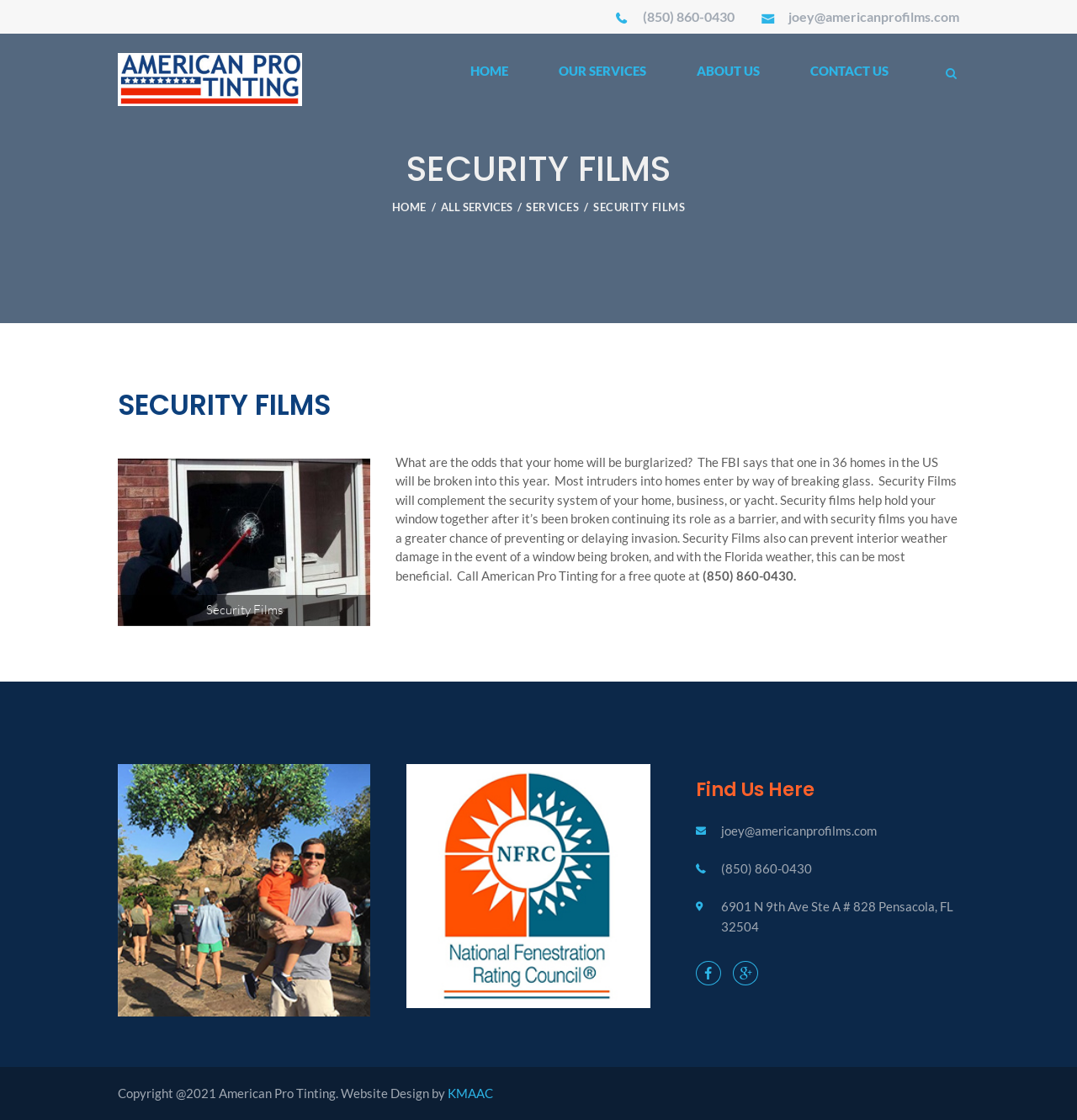Based on the element description "(850) 860-0430", predict the bounding box coordinates of the UI element.

[0.597, 0.008, 0.682, 0.022]